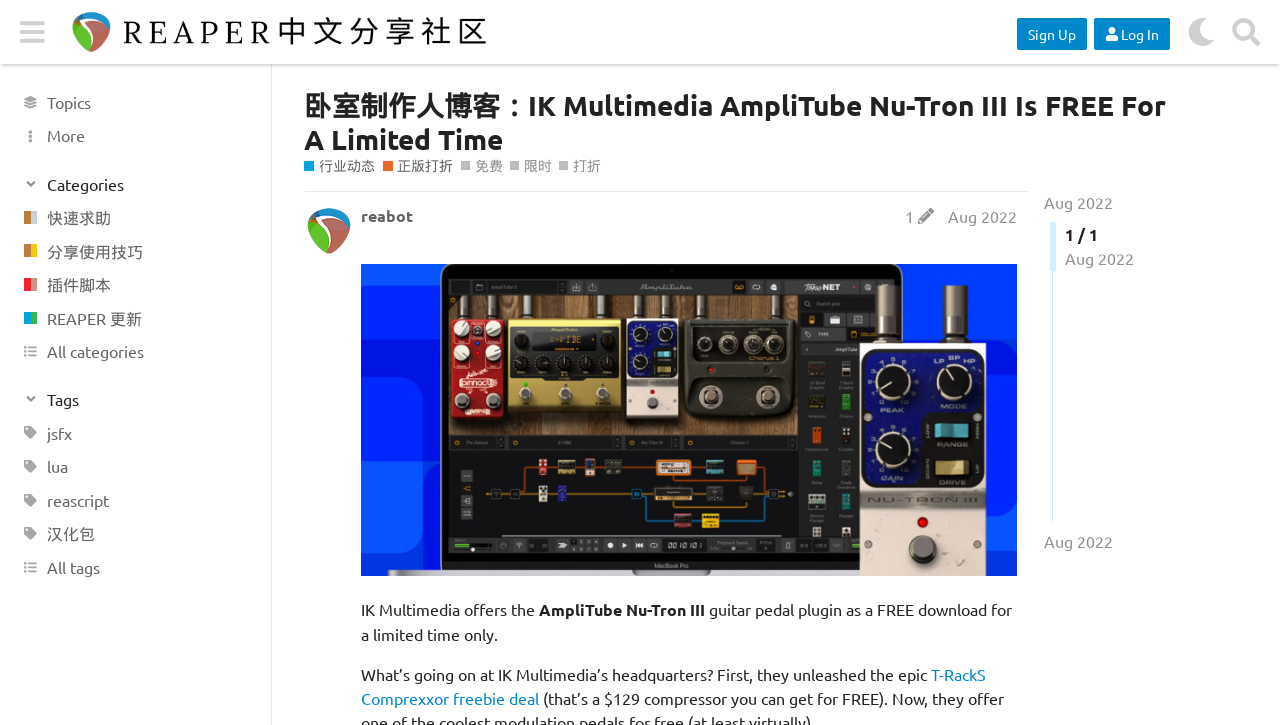Determine the bounding box coordinates of the section I need to click to execute the following instruction: "View REAPER update". Provide the coordinates as four float numbers between 0 and 1, i.e., [left, top, right, bottom].

[0.0, 0.415, 0.212, 0.462]